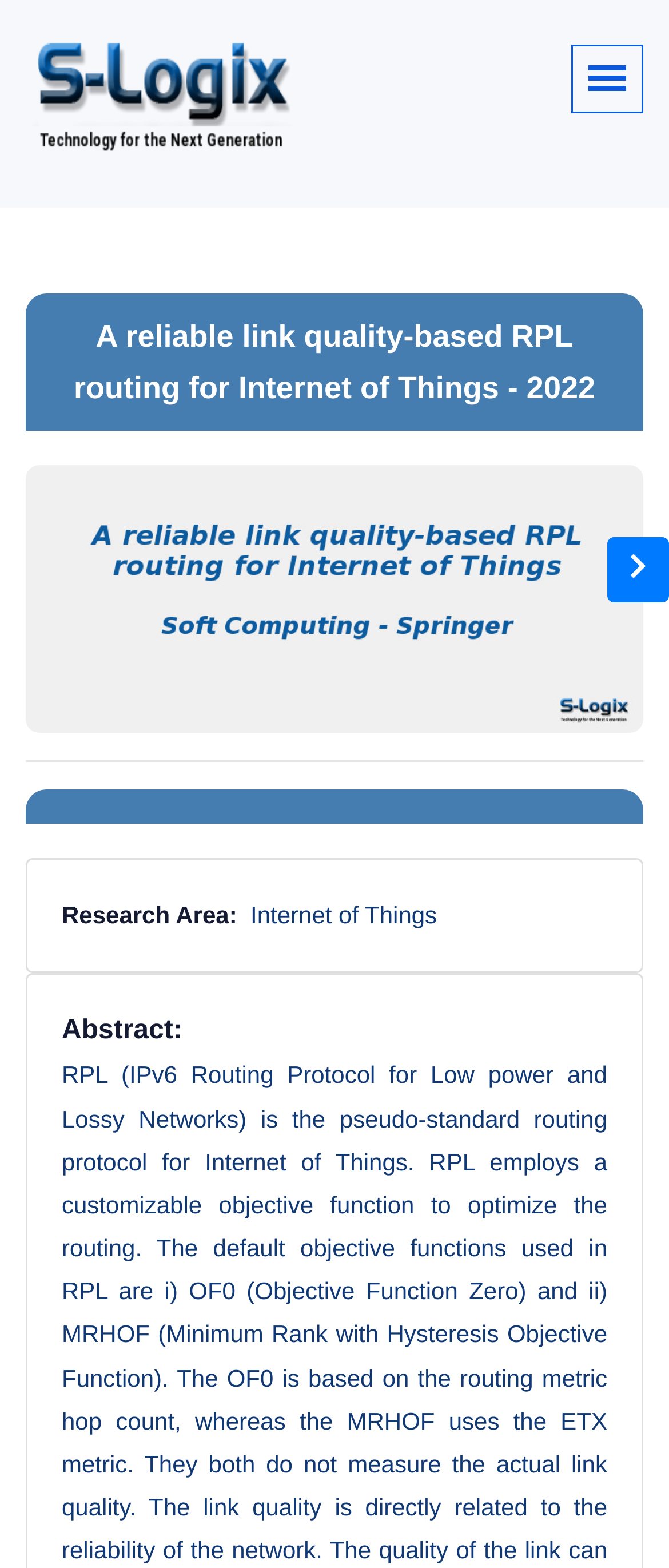Describe the entire webpage, focusing on both content and design.

The webpage appears to be a research paper or article about a reliable link quality-based RPL routing for the Internet of Things. At the top left corner, there is a logo of S-Logix, which is an image with a link. On the top right corner, there is another link with no text. 

Below the logo, there is a heading that displays the title of the paper, "A reliable link quality-based RPL routing for Internet of Things - 2022". Underneath the title, there is a related image that spans across the entire width of the page. 

A horizontal separator line divides the top section from the bottom section. Below the separator, there is another heading, but it has no text. 

On the left side, there is a section that describes the research area, with a label "Research Area:" followed by a brief description "Internet of Things". 

To the right of the research area section, there is a heading "Abstract:", which is likely to introduce the abstract or summary of the paper. 

At the bottom right corner, there is a button with an icon, but no text.